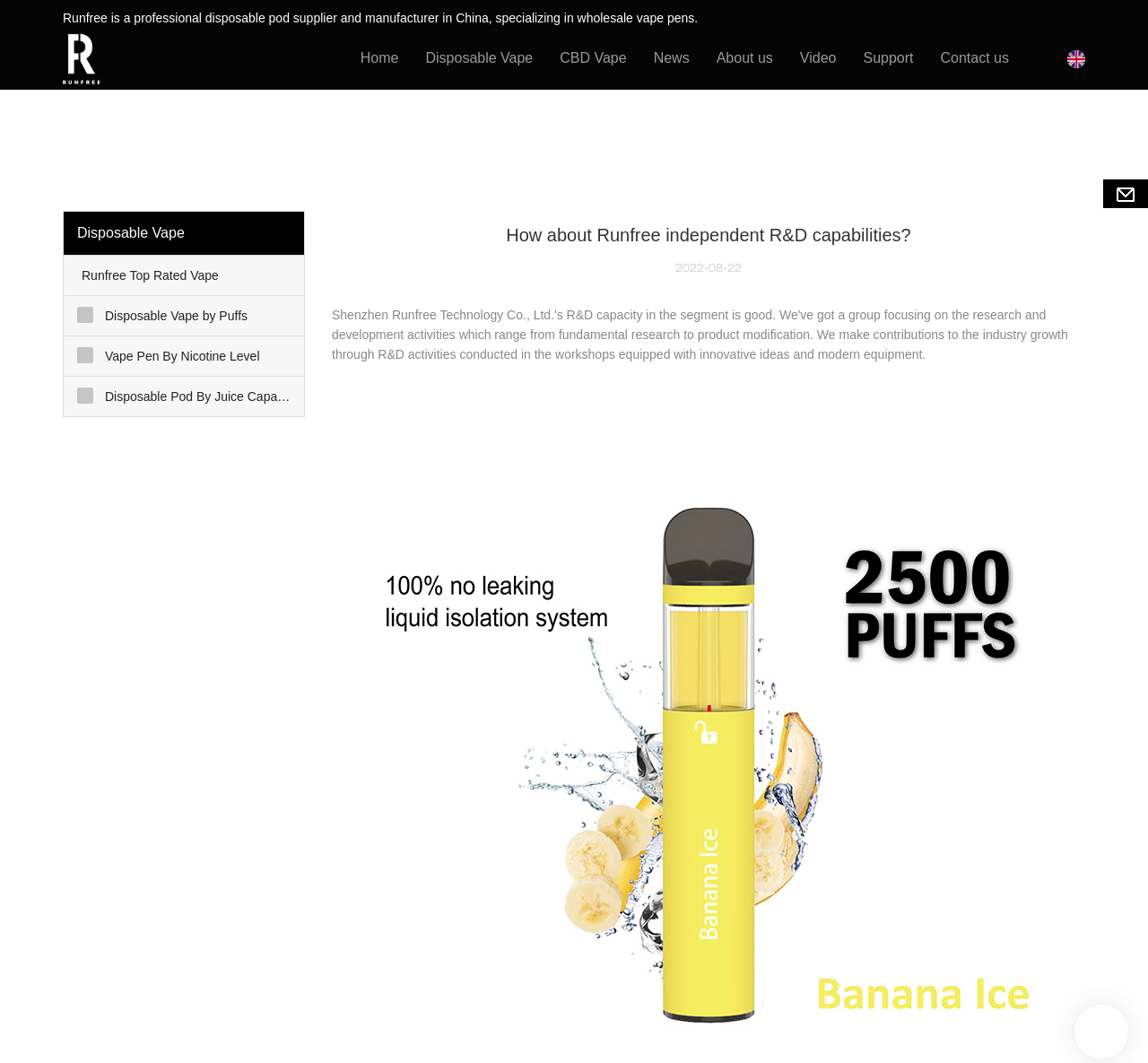Show me the bounding box coordinates of the clickable region to achieve the task as per the instruction: "Learn about 'Runfree Top Rated Vape'".

[0.371, 0.101, 0.543, 0.121]